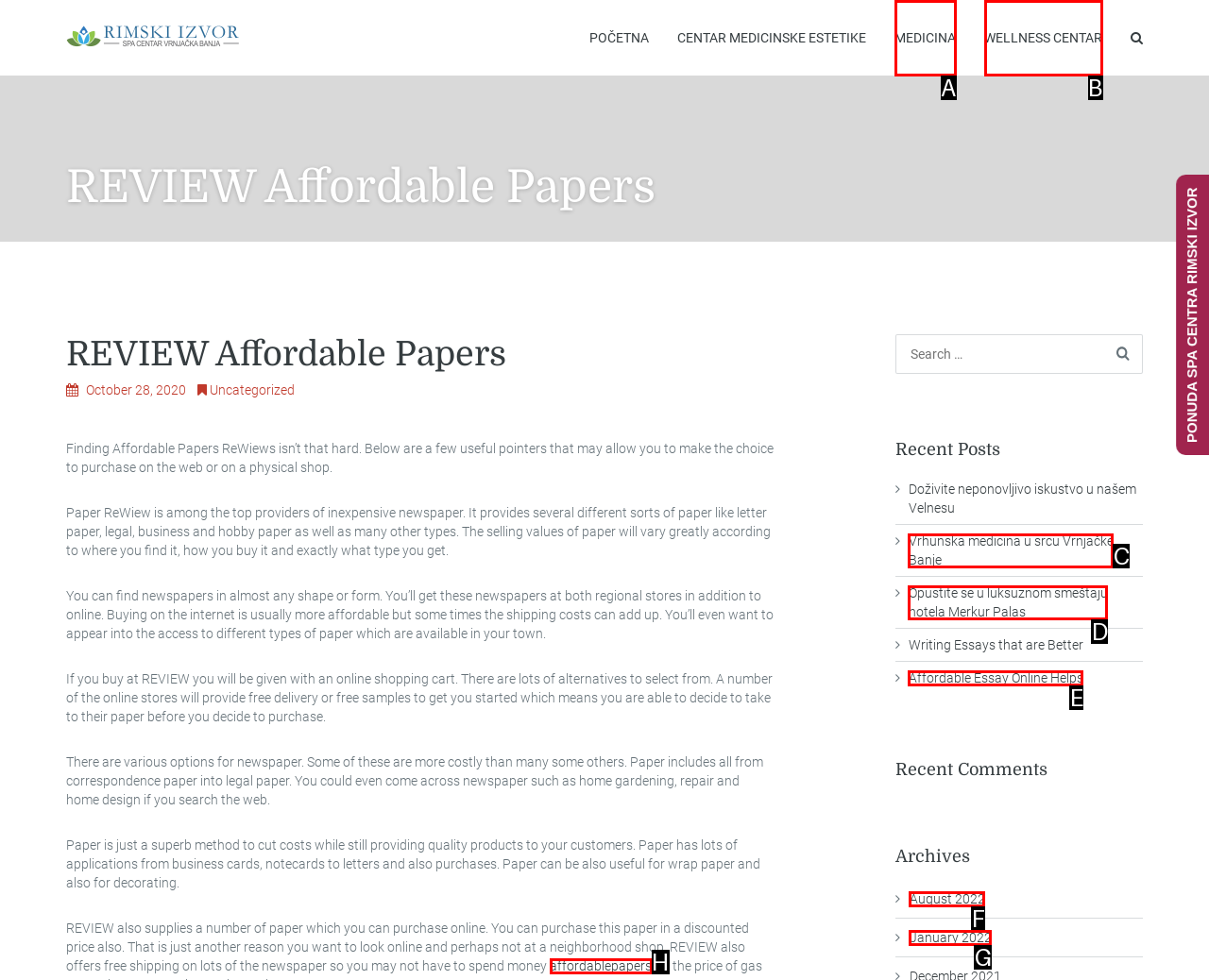Choose the letter that best represents the description: WELLNESS CENTAR. Answer with the letter of the selected choice directly.

B